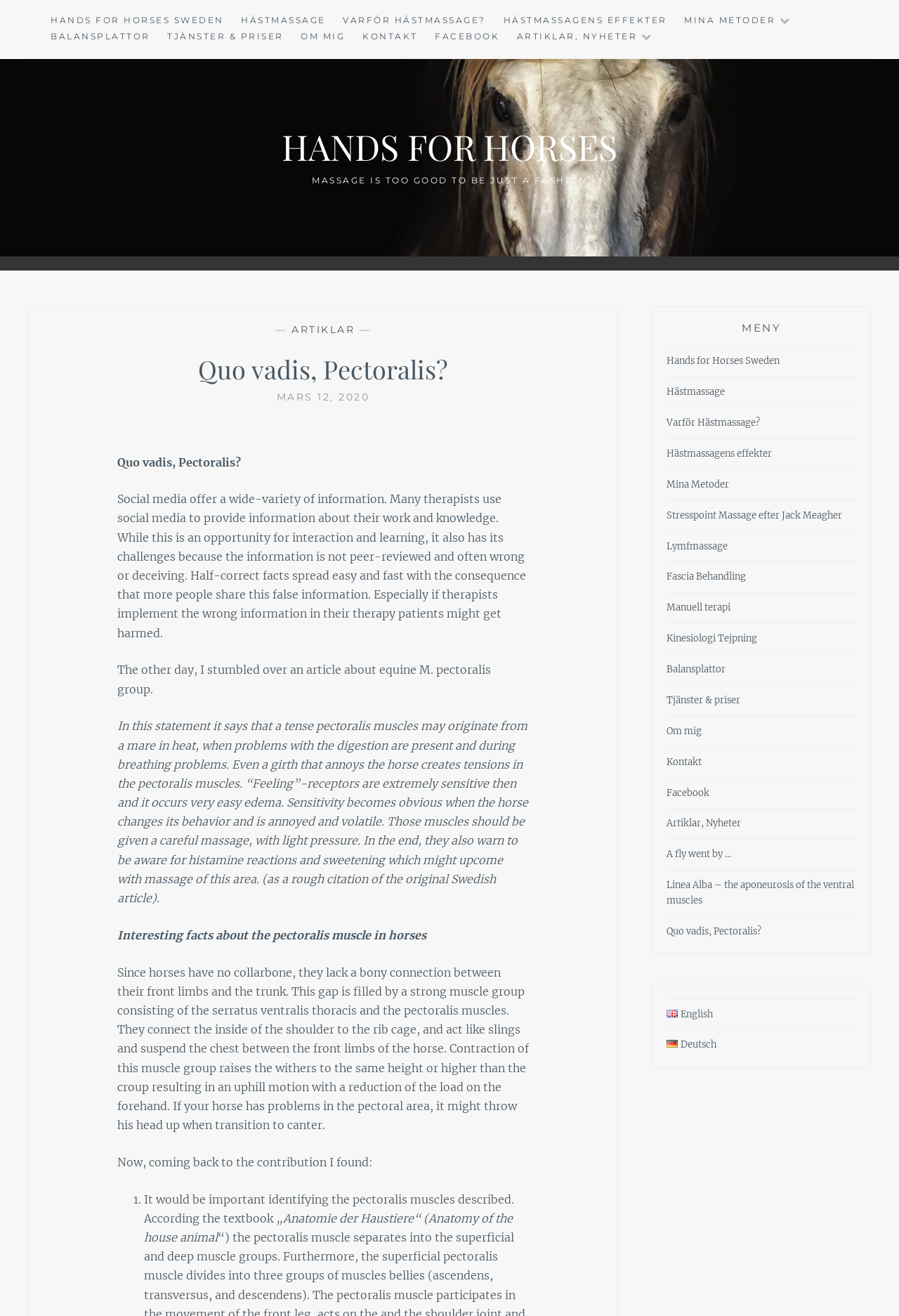What is the language of the webpage?
Please provide a detailed and comprehensive answer to the question.

The language of the webpage is Swedish, which can be inferred from the content of the webpage, including the headings and the article text.